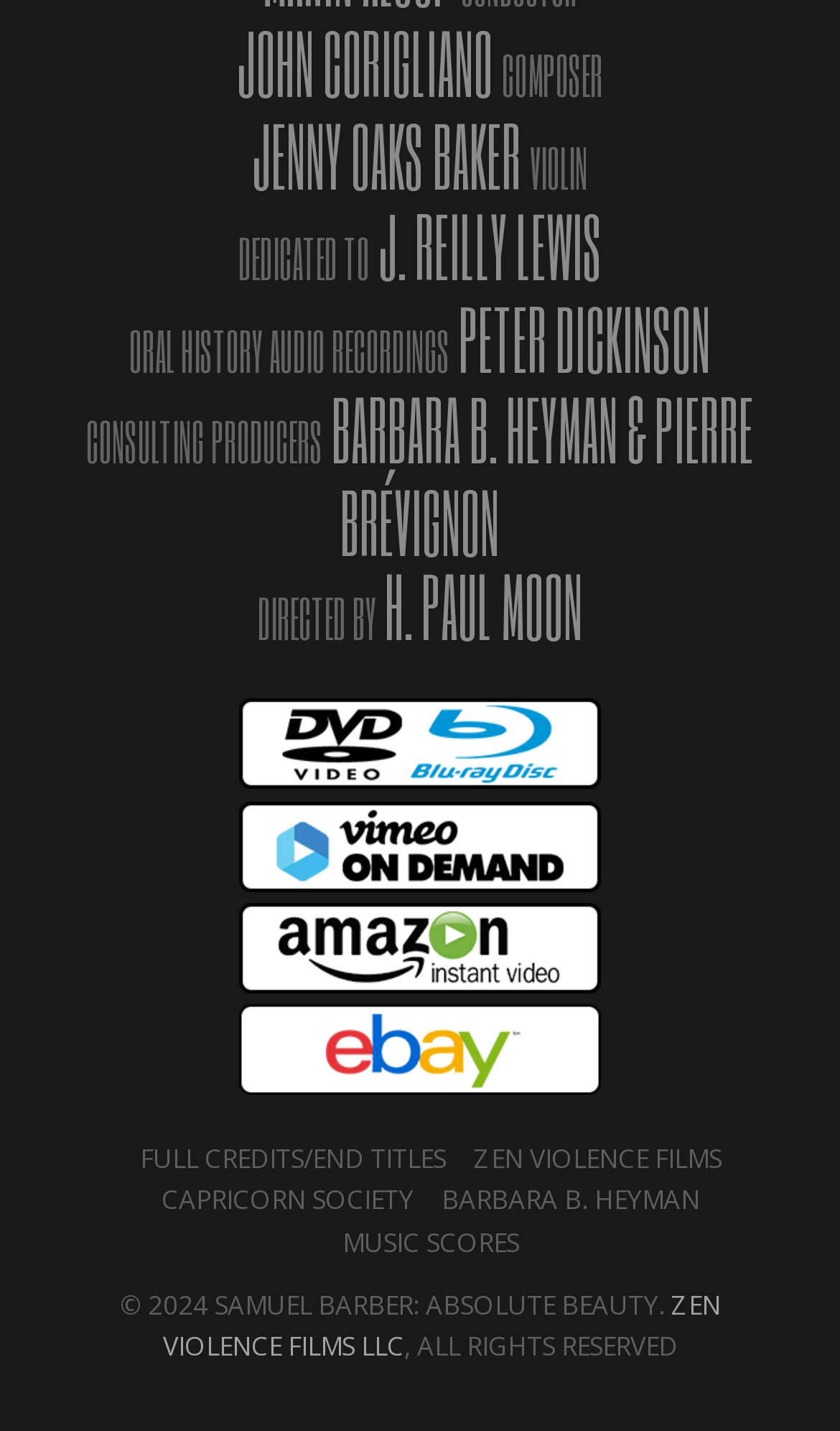Who is the composer?
Please craft a detailed and exhaustive response to the question.

The webpage has a static text element 'JOHN CORIGLIANO' which suggests that John Corigliano is the composer.